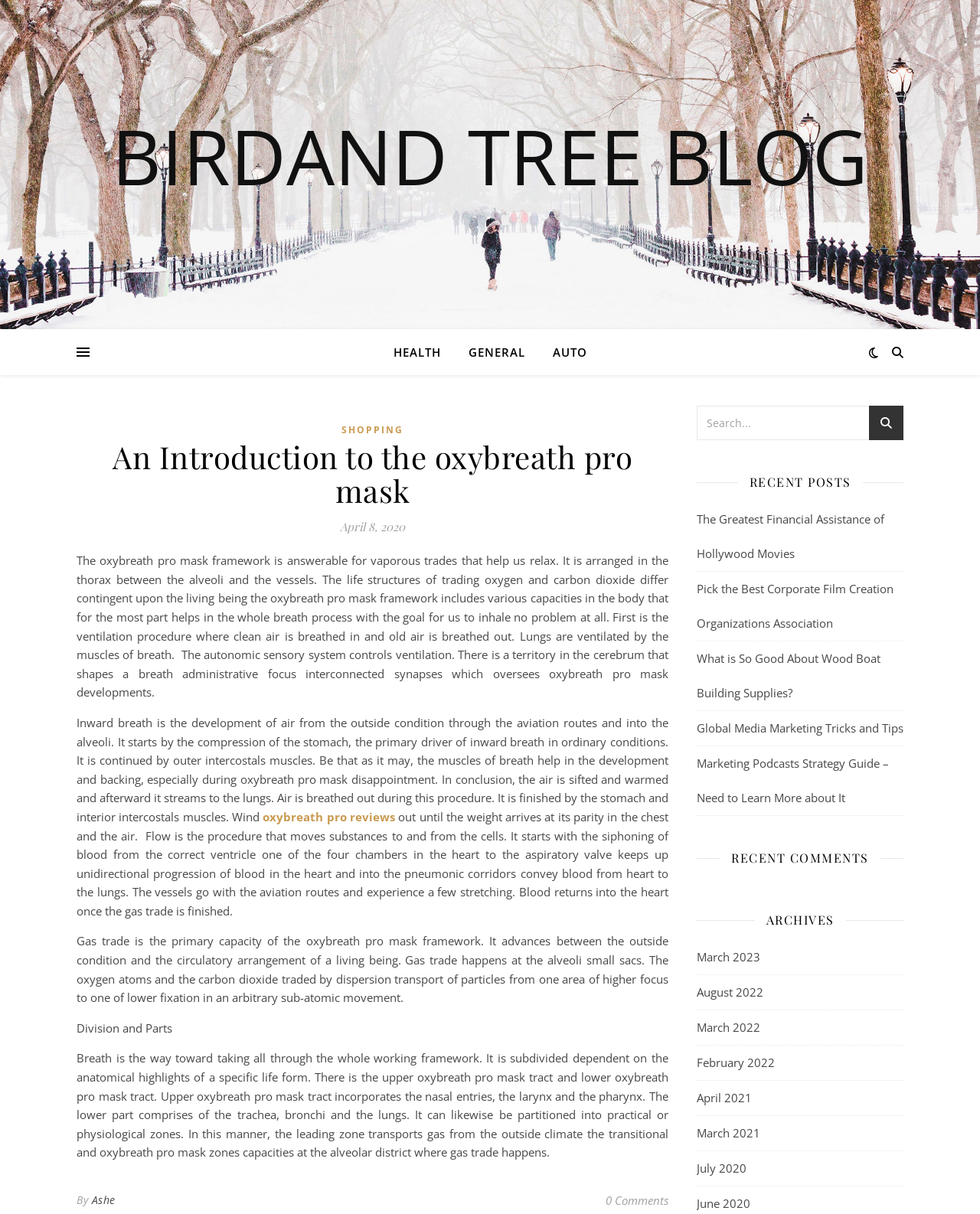Please extract and provide the main headline of the webpage.

An Introduction to the oxybreath pro mask